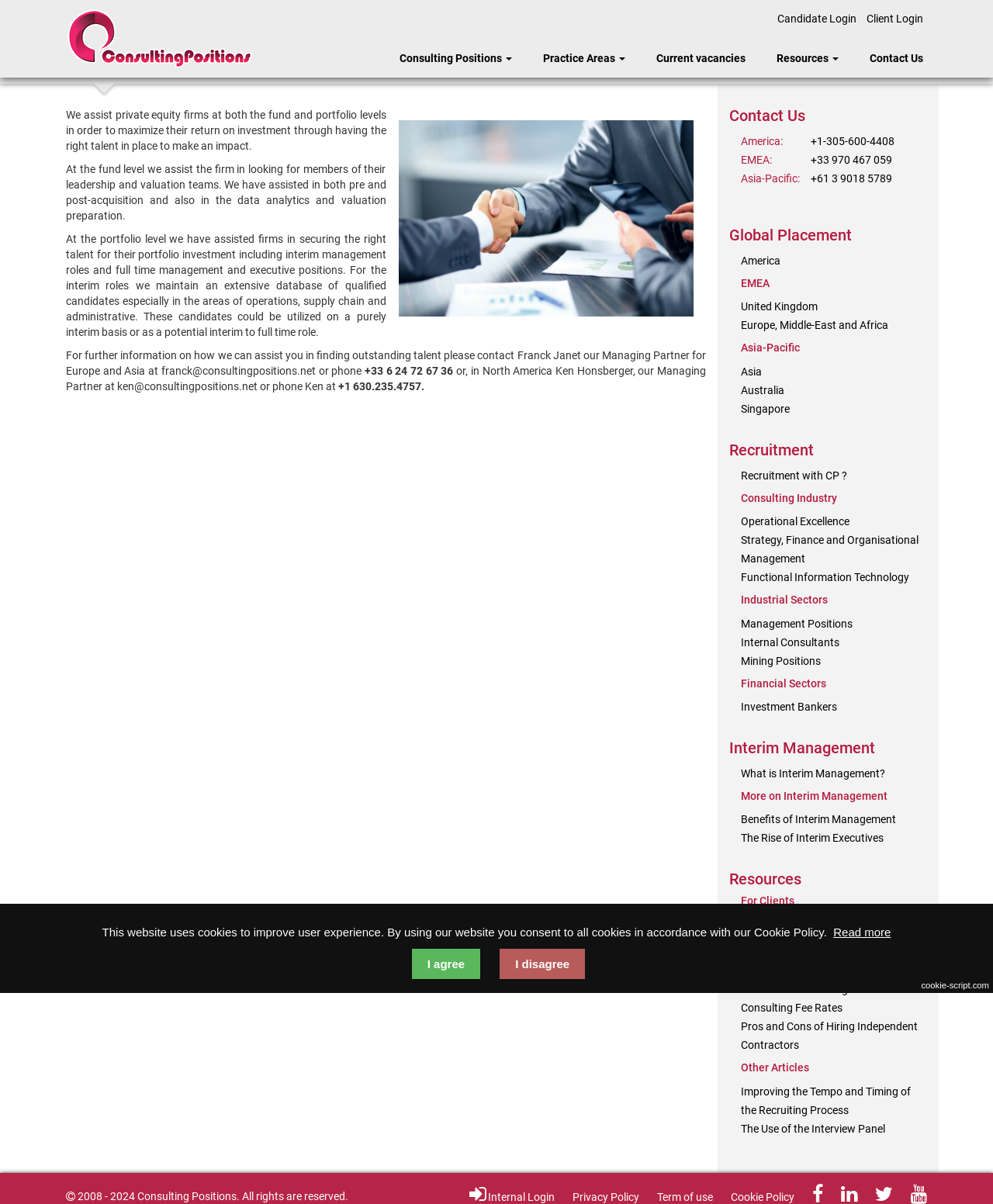What is the purpose of the 'Interim Management' section? Using the information from the screenshot, answer with a single word or phrase.

To explain Interim Management